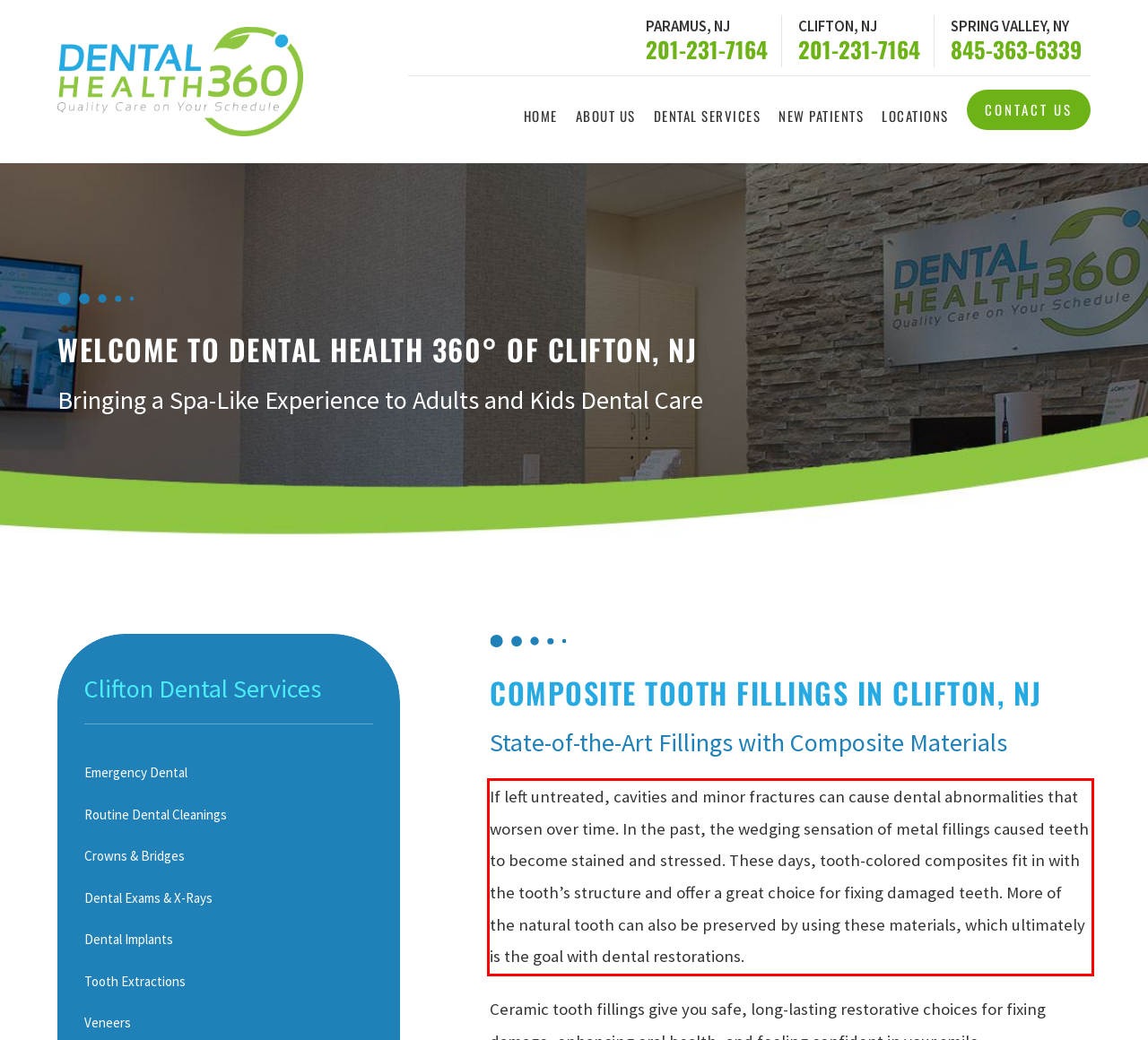Within the provided webpage screenshot, find the red rectangle bounding box and perform OCR to obtain the text content.

If left untreated, cavities and minor fractures can cause dental abnormalities that worsen over time. In the past, the wedging sensation of metal fillings caused teeth to become stained and stressed. These days, tooth-colored composites fit in with the tooth’s structure and offer a great choice for fixing damaged teeth. More of the natural tooth can also be preserved by using these materials, which ultimately is the goal with dental restorations.